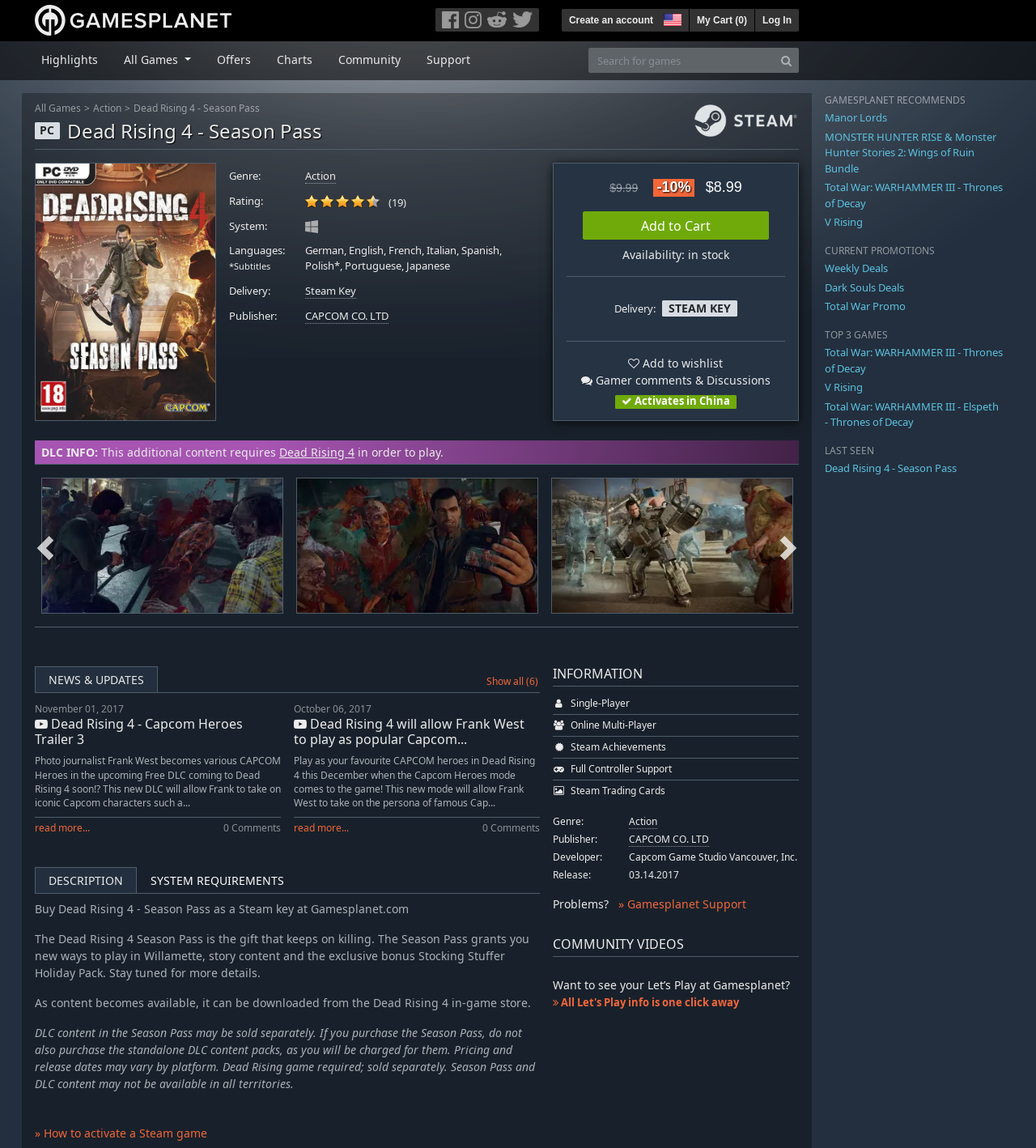What type of content is this game?
Please provide a full and detailed response to the question.

I found the answer by looking at the genre information section on the webpage, which lists 'Action' as the type of content for this game.